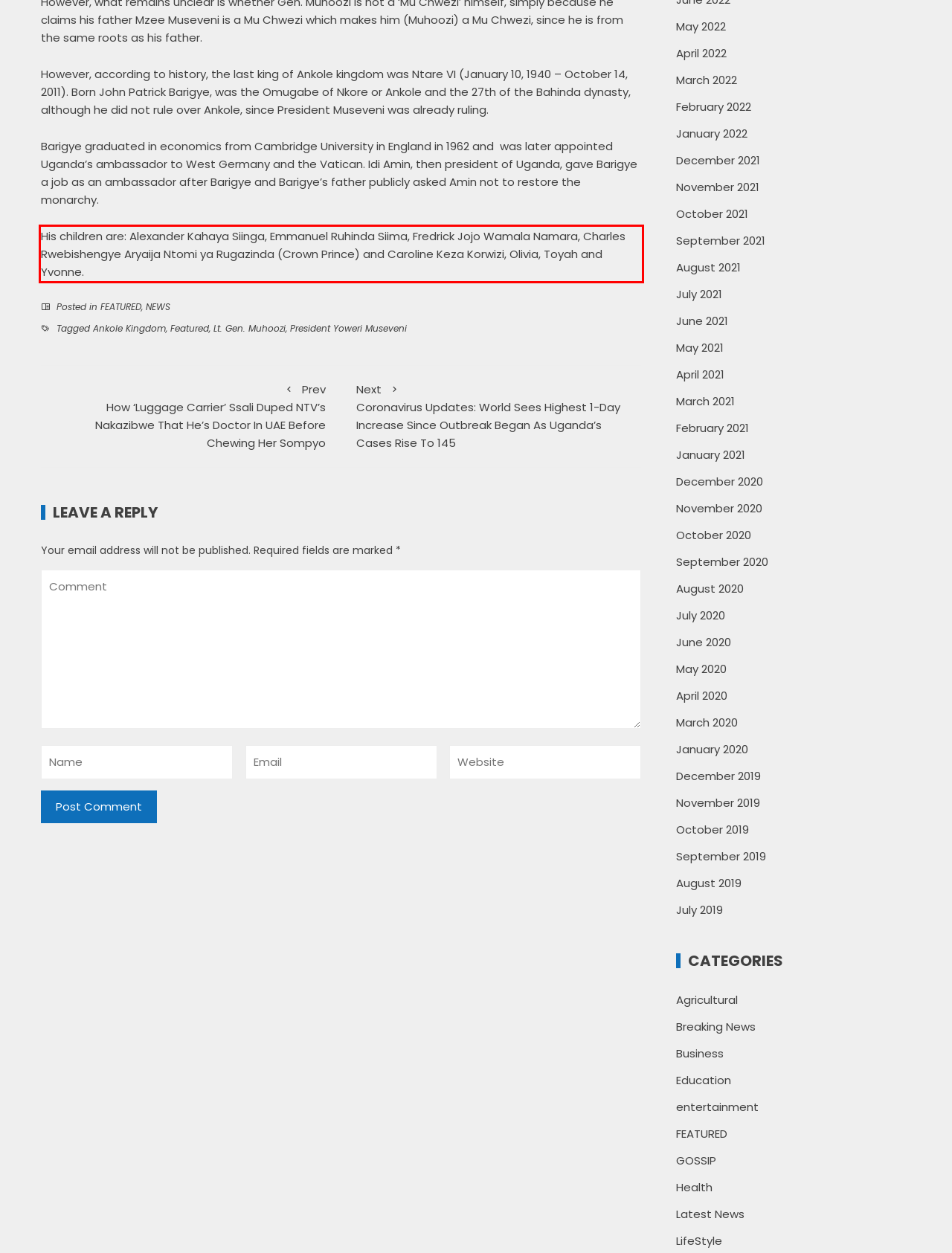Analyze the screenshot of the webpage that features a red bounding box and recognize the text content enclosed within this red bounding box.

His children are: Alexander Kahaya Siinga, Emmanuel Ruhinda Siima, Fredrick Jojo Wamala Namara, Charles Rwebishengye Aryaija Ntomi ya Rugazinda (Crown Prince) and Caroline Keza Korwizi, Olivia, Toyah and Yvonne.